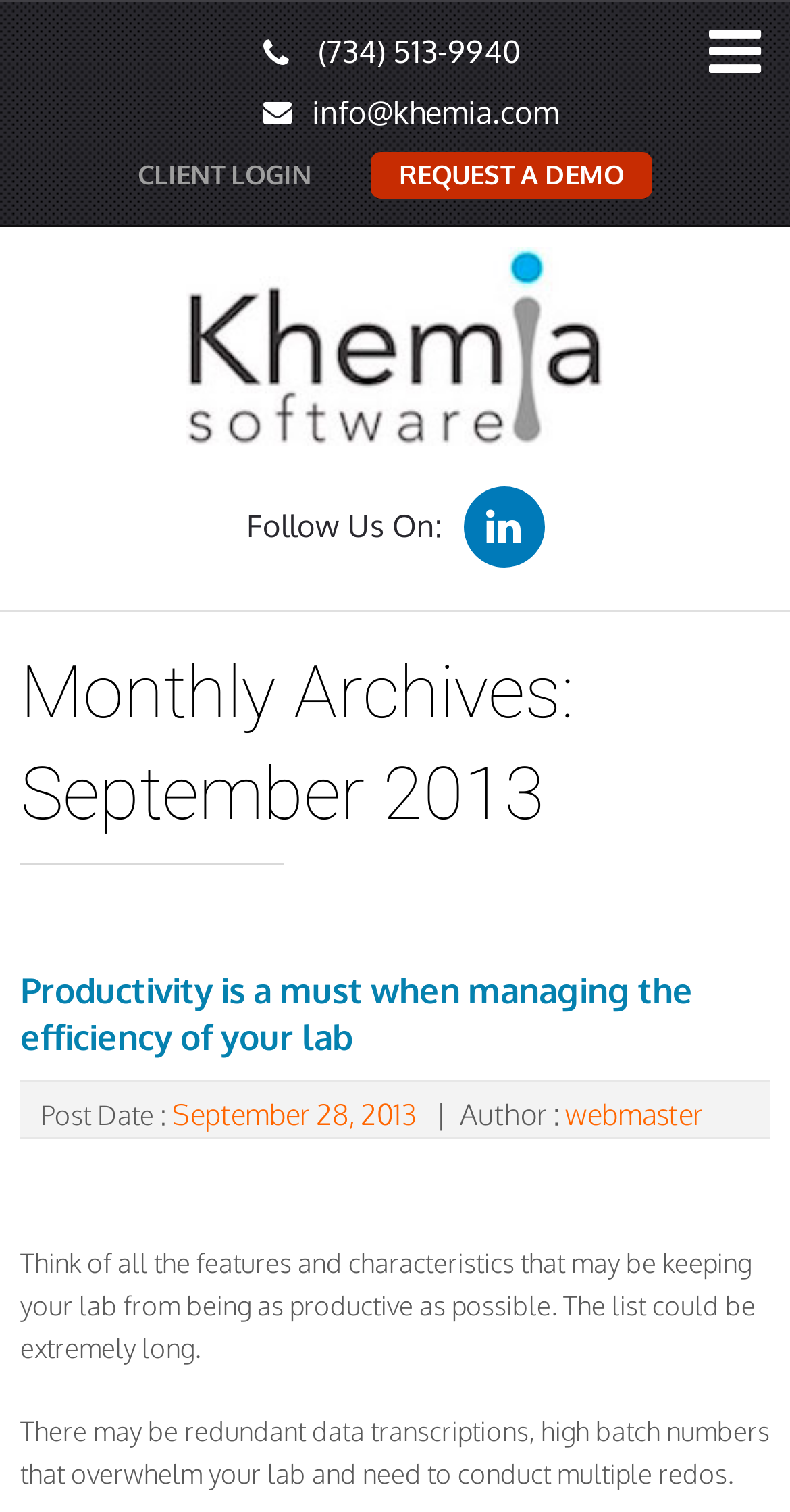Please answer the following query using a single word or phrase: 
What is the email address on the webpage?

info@khemia.com